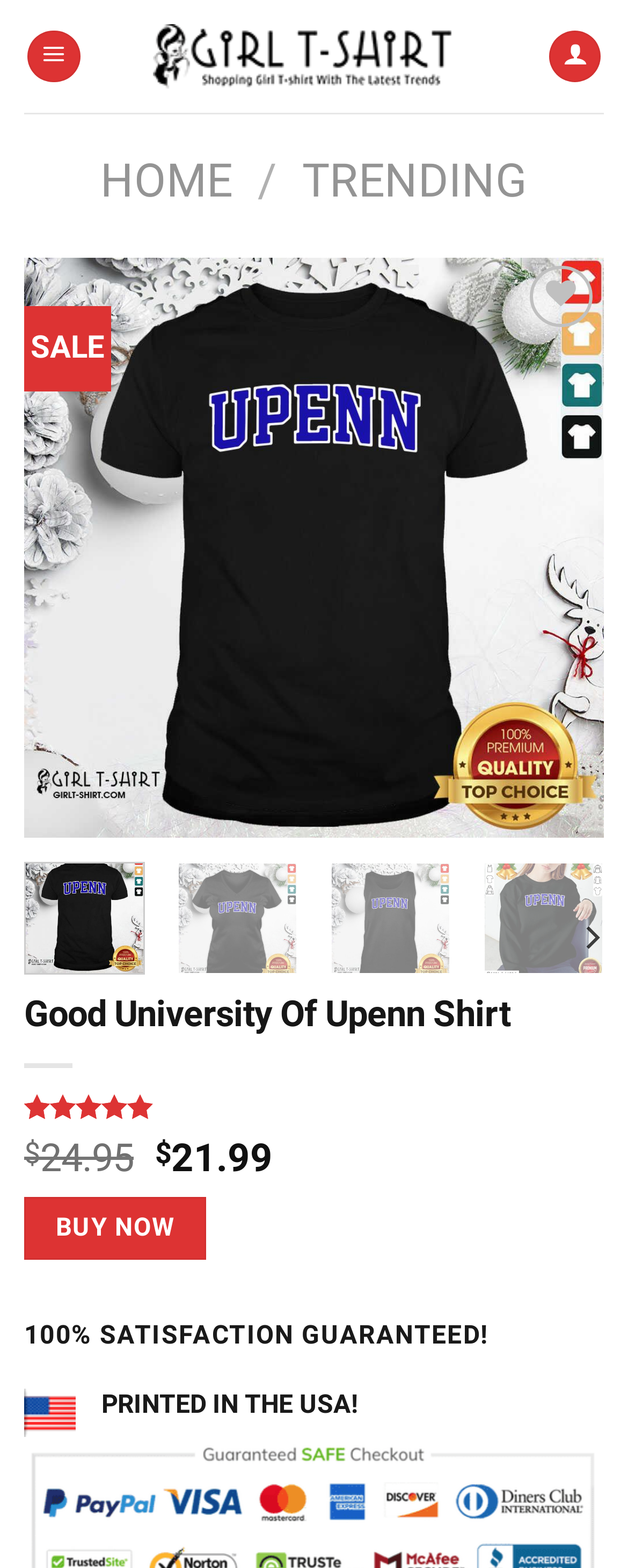Please specify the coordinates of the bounding box for the element that should be clicked to carry out this instruction: "Click the 'Previous' button". The coordinates must be four float numbers between 0 and 1, formatted as [left, top, right, bottom].

[0.075, 0.312, 0.168, 0.386]